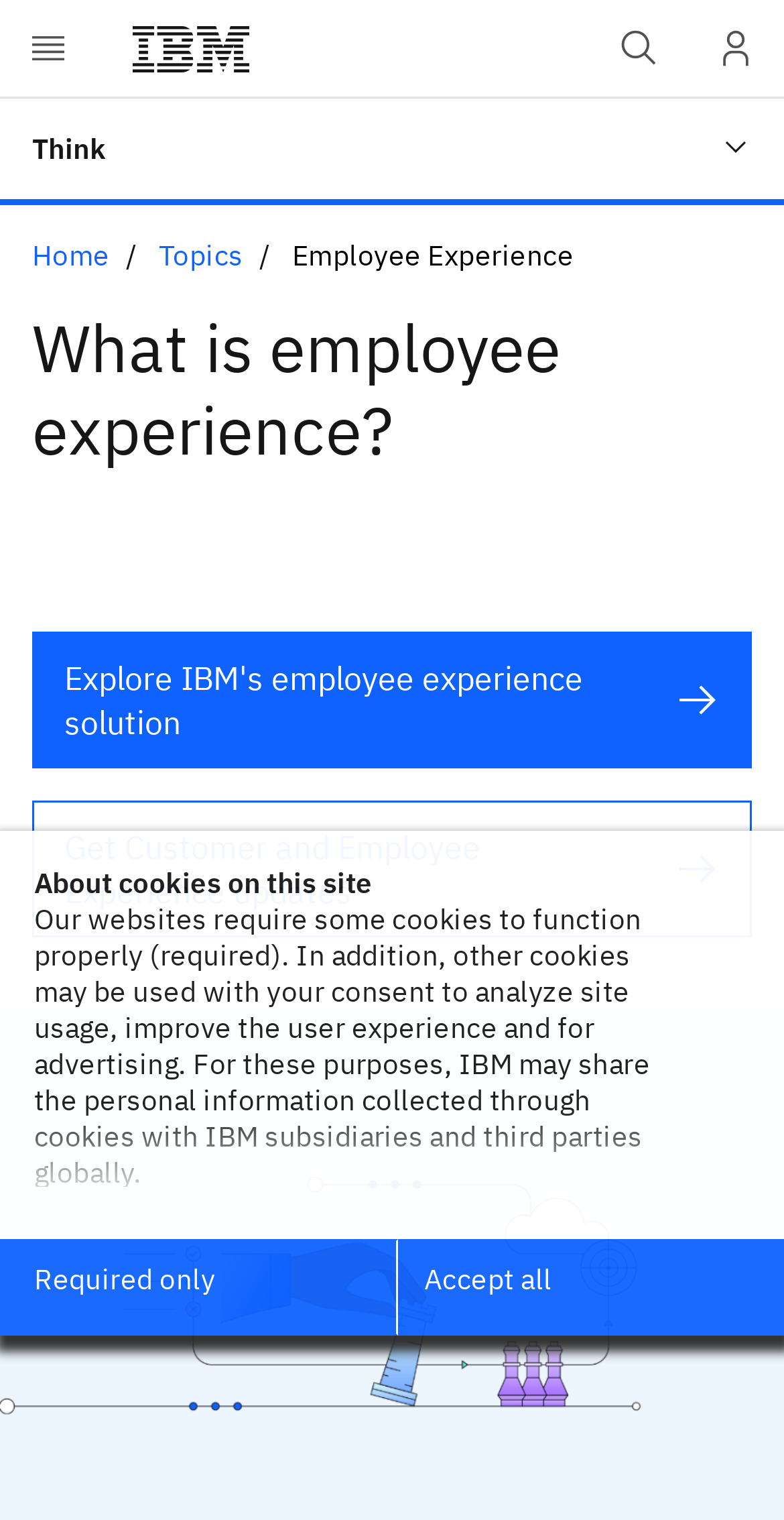Provide a brief response to the question below using a single word or phrase: 
What is the function of the 'cookie preferences' button?

To manage cookie settings